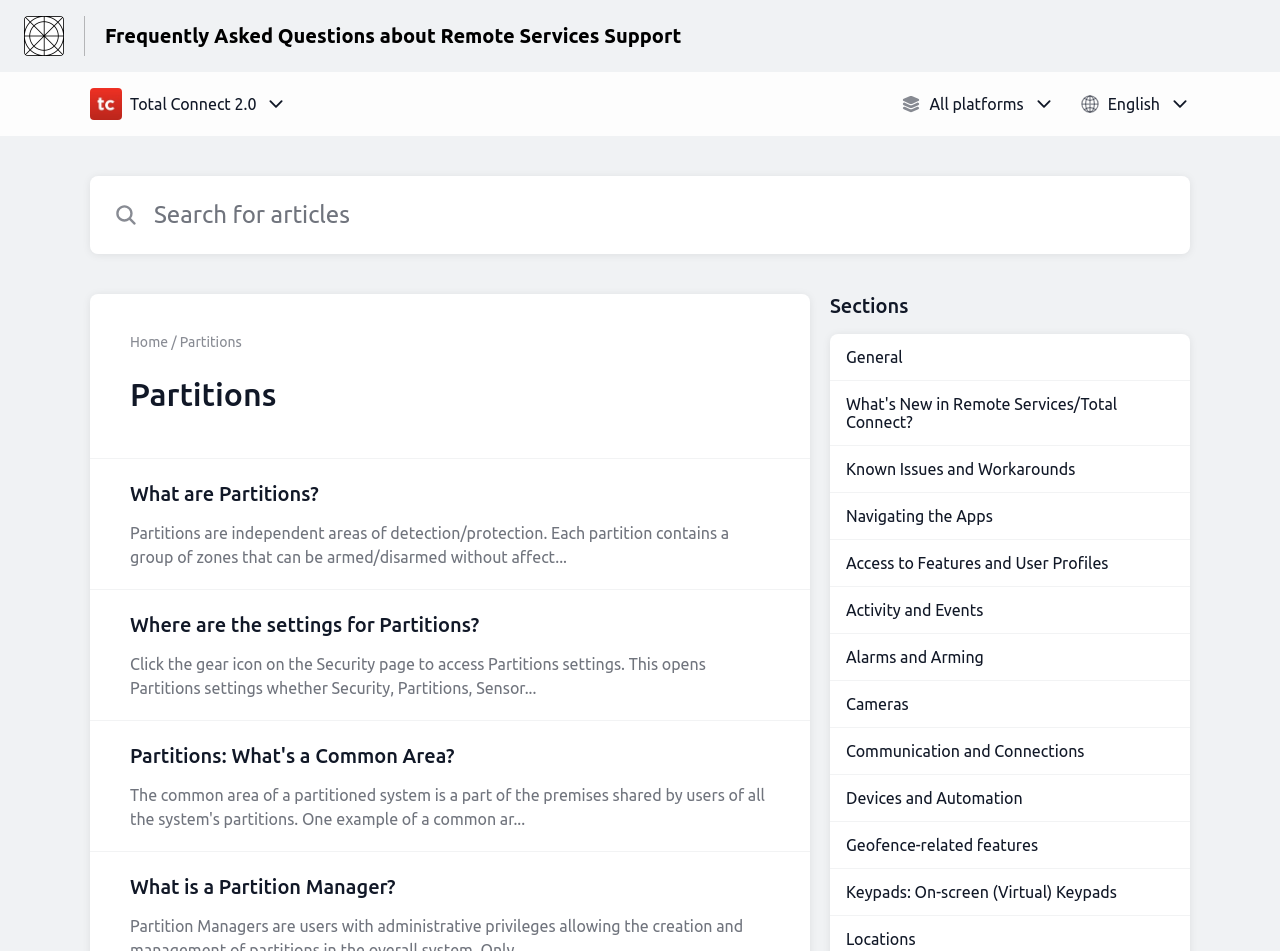Provide the bounding box coordinates of the HTML element described by the text: "English". The coordinates should be in the format [left, top, right, bottom] with values between 0 and 1.

[0.844, 0.099, 0.93, 0.12]